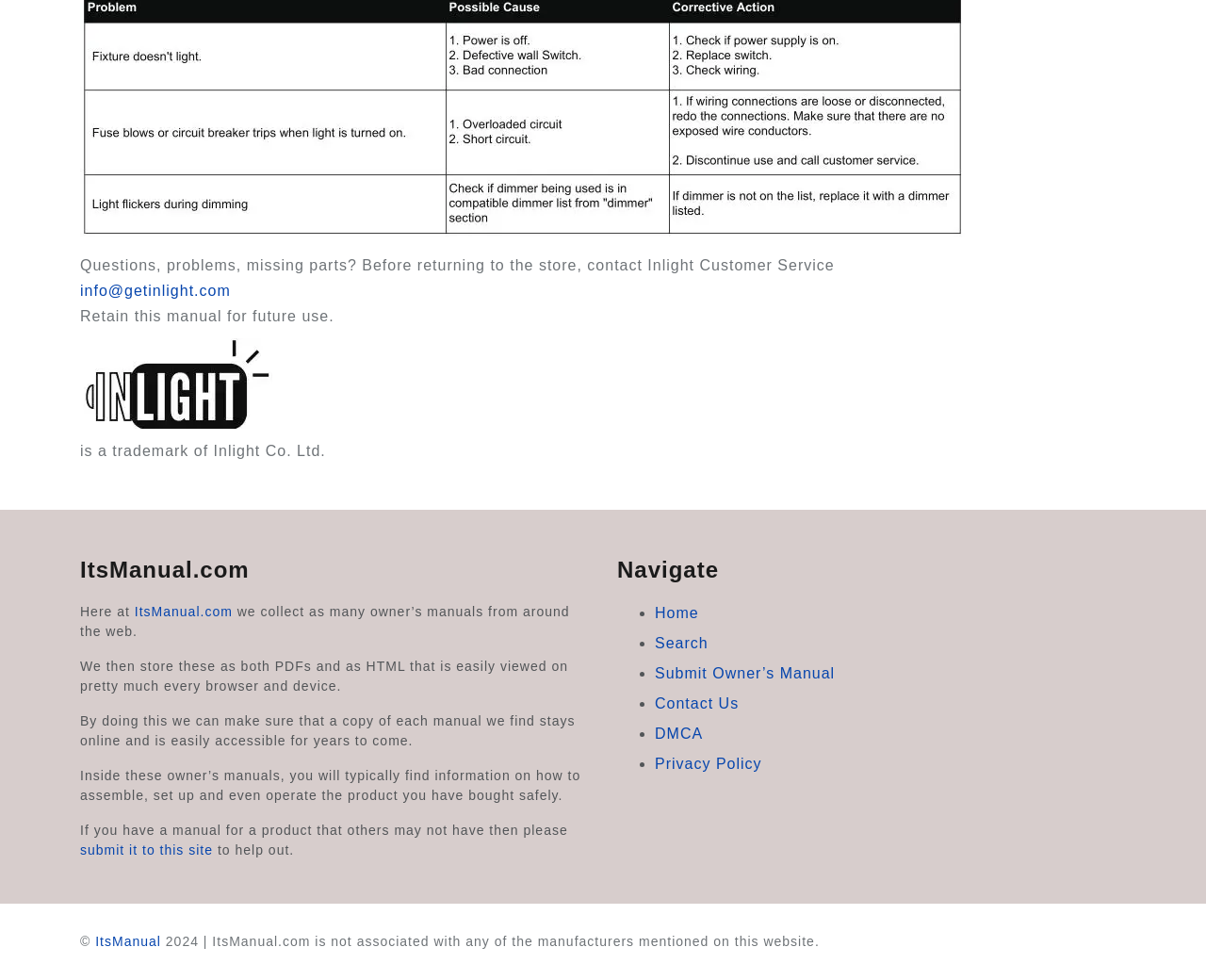What is the trademark of Inlight Co. Ltd? Refer to the image and provide a one-word or short phrase answer.

is